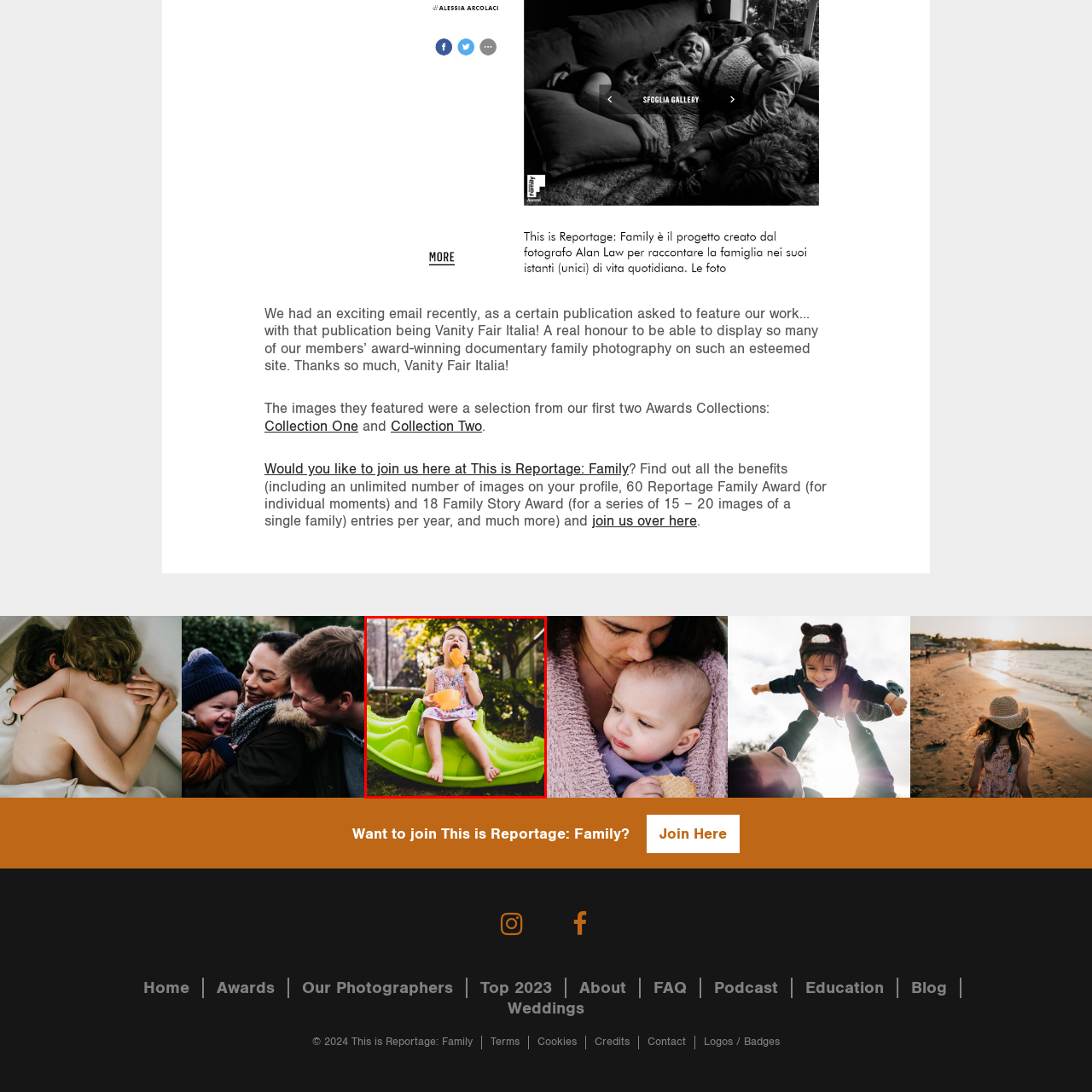What is the child eating?  
Pay attention to the image within the red frame and give a detailed answer based on your observations from the image.

The child is licking a bright orange popsicle, which is a sweet and refreshing treat, and is also holding an orange bowl in her other hand, suggesting that she might have been eating something else before the popsicle.